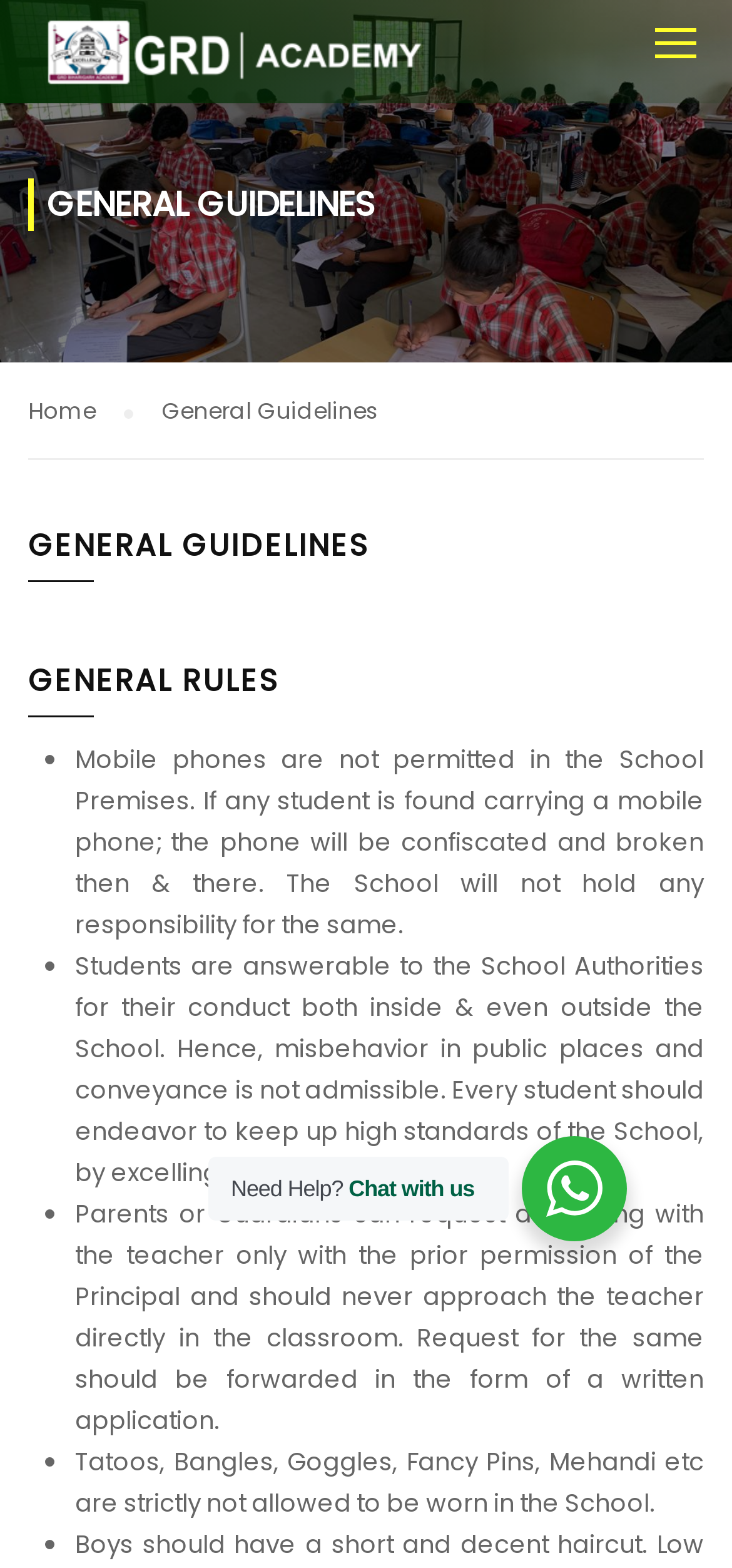Determine the bounding box coordinates for the UI element described. Format the coordinates as (top-left x, top-left y, bottom-right x, bottom-right y) and ensure all values are between 0 and 1. Element description: title="GRD Academy Biharigarh - Saharanpur"

[0.064, 0.005, 0.577, 0.061]